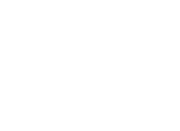What is the focus of ALEA?
Using the image, respond with a single word or phrase.

Educational resources and training